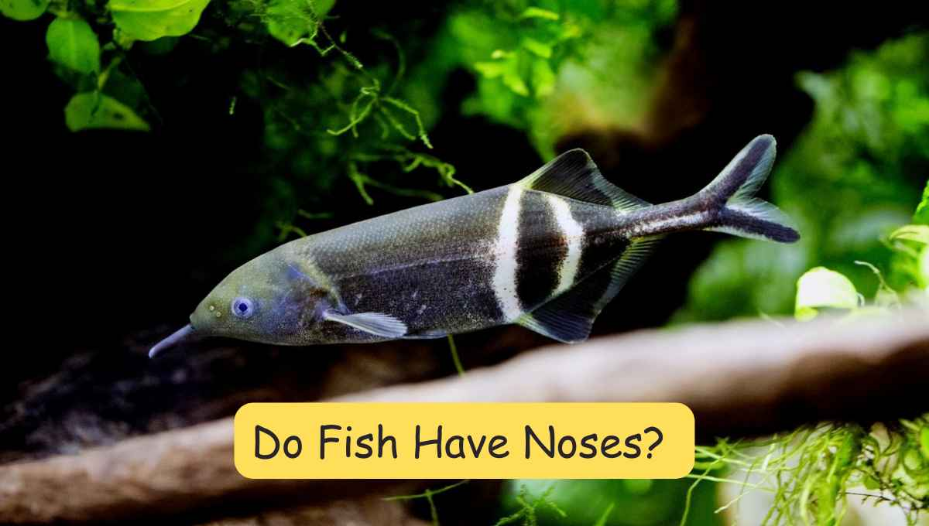Based on what you see in the screenshot, provide a thorough answer to this question: What is the purpose of the question in the foreground of the image?

The caption states that the question 'Do Fish Have Noses?' is 'boldly detailed in the foreground' and 'invites viewers to ponder the sensory capabilities of fish', which suggests that the purpose of the question is to encourage viewers to think about the topic.